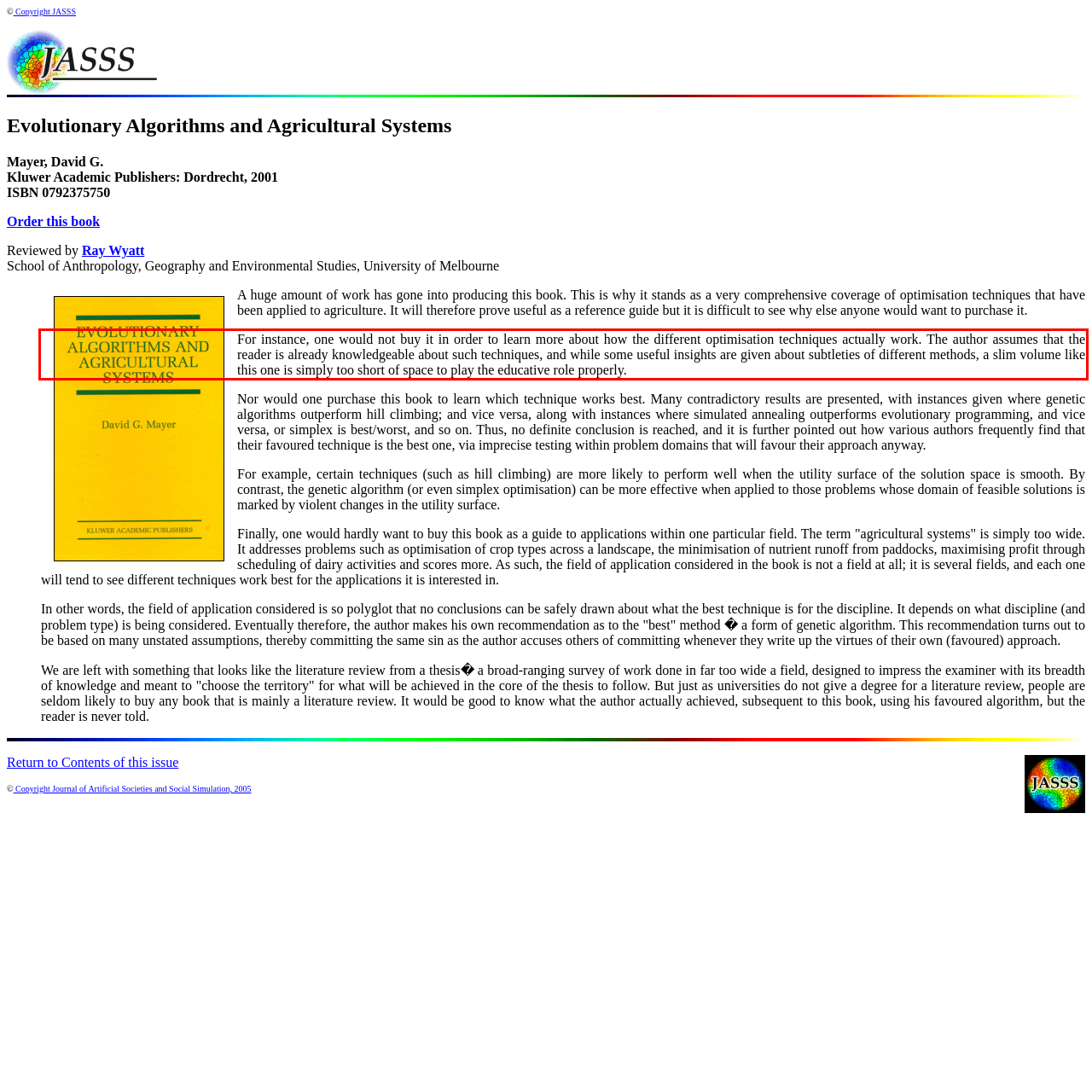You are given a webpage screenshot with a red bounding box around a UI element. Extract and generate the text inside this red bounding box.

For instance, one would not buy it in order to learn more about how the different optimisation techniques actually work. The author assumes that the reader is already knowledgeable about such techniques, and while some useful insights are given about subtleties of different methods, a slim volume like this one is simply too short of space to play the educative role properly.